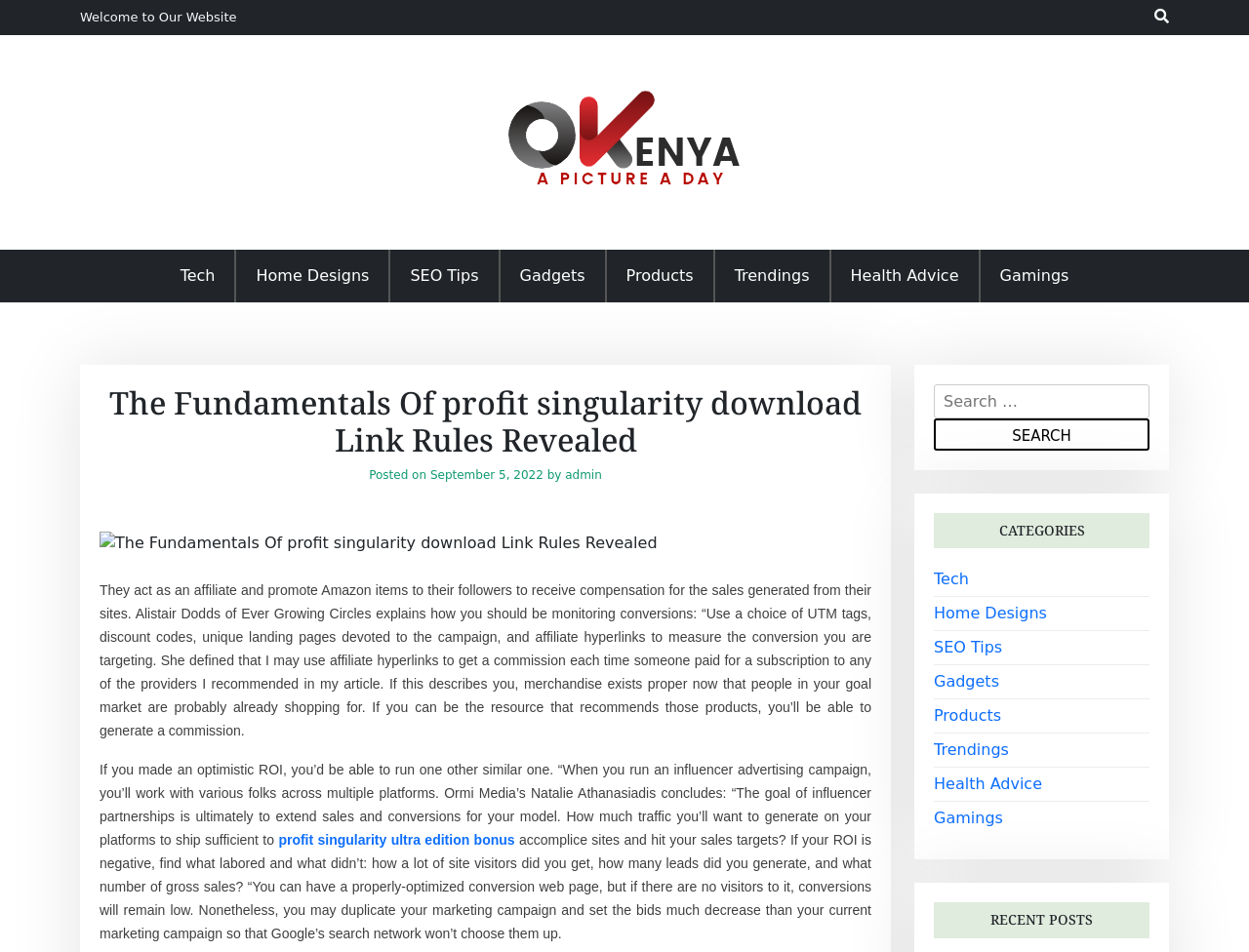Determine the bounding box coordinates of the clickable region to execute the instruction: "Search for something". The coordinates should be four float numbers between 0 and 1, denoted as [left, top, right, bottom].

[0.748, 0.403, 0.92, 0.473]